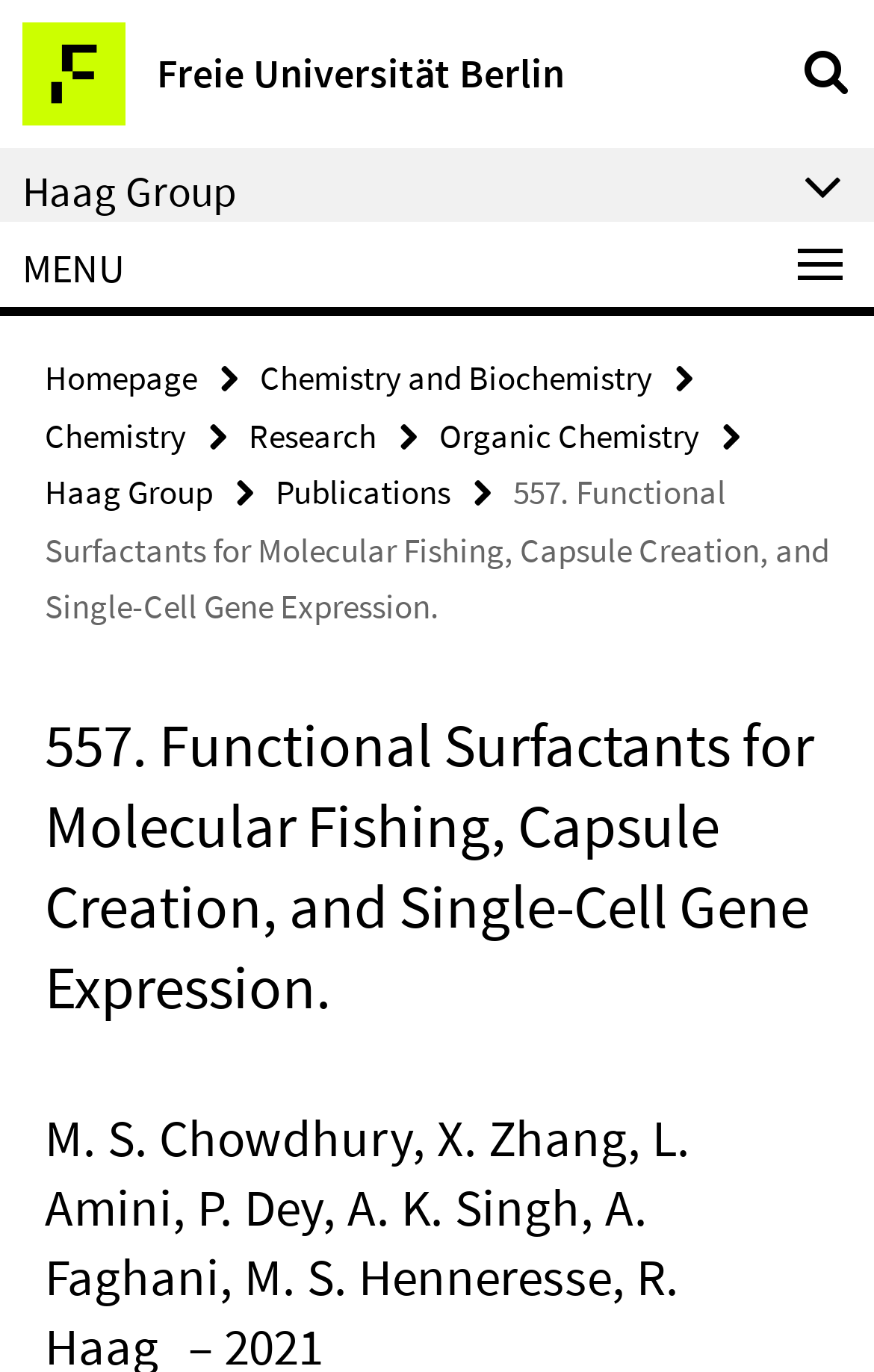Provide a brief response to the question below using a single word or phrase: 
What is the name of the research group?

Haag Group